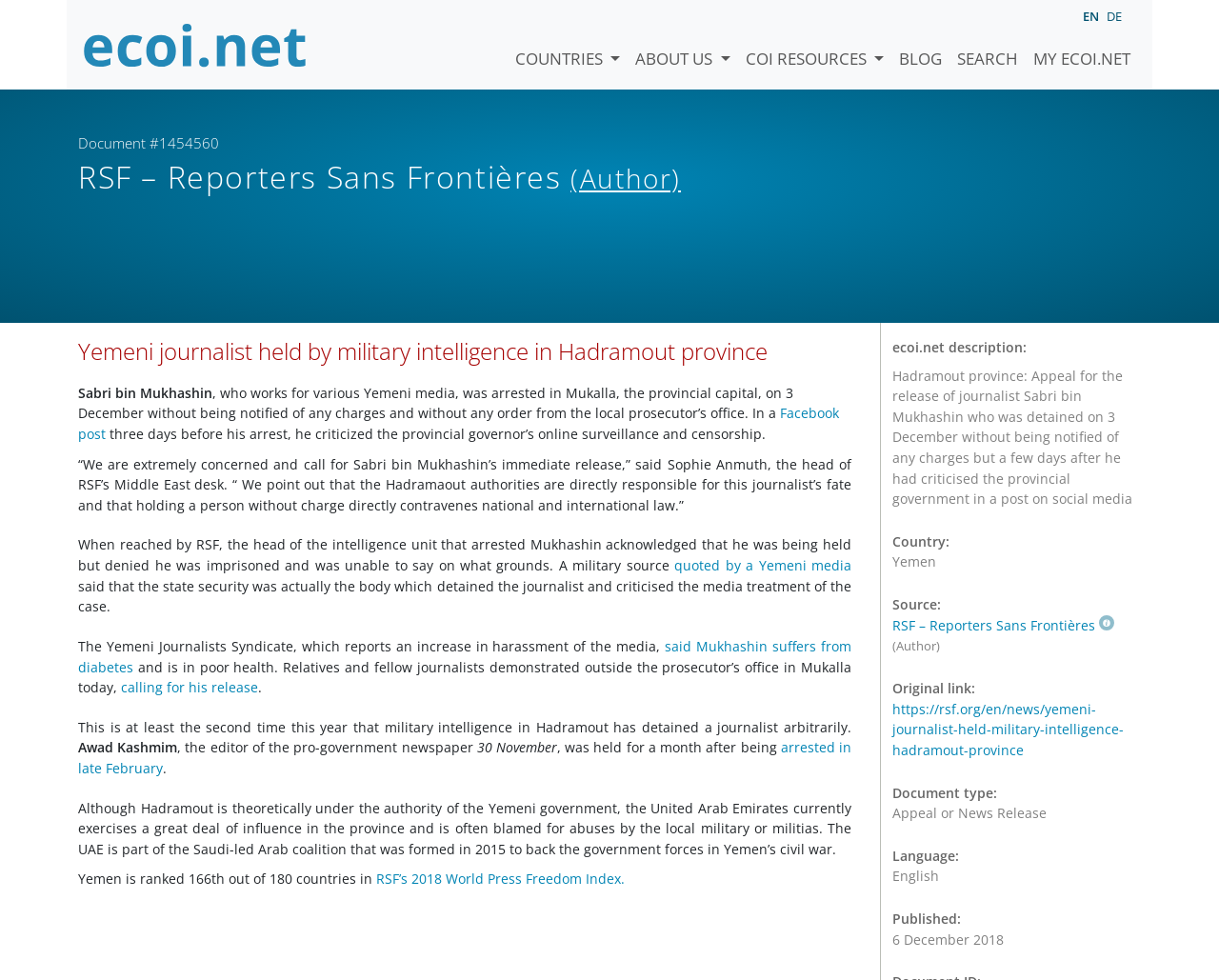Extract the bounding box coordinates for the UI element described as: "RSF – Reporters Sans Frontières".

[0.732, 0.628, 0.914, 0.647]